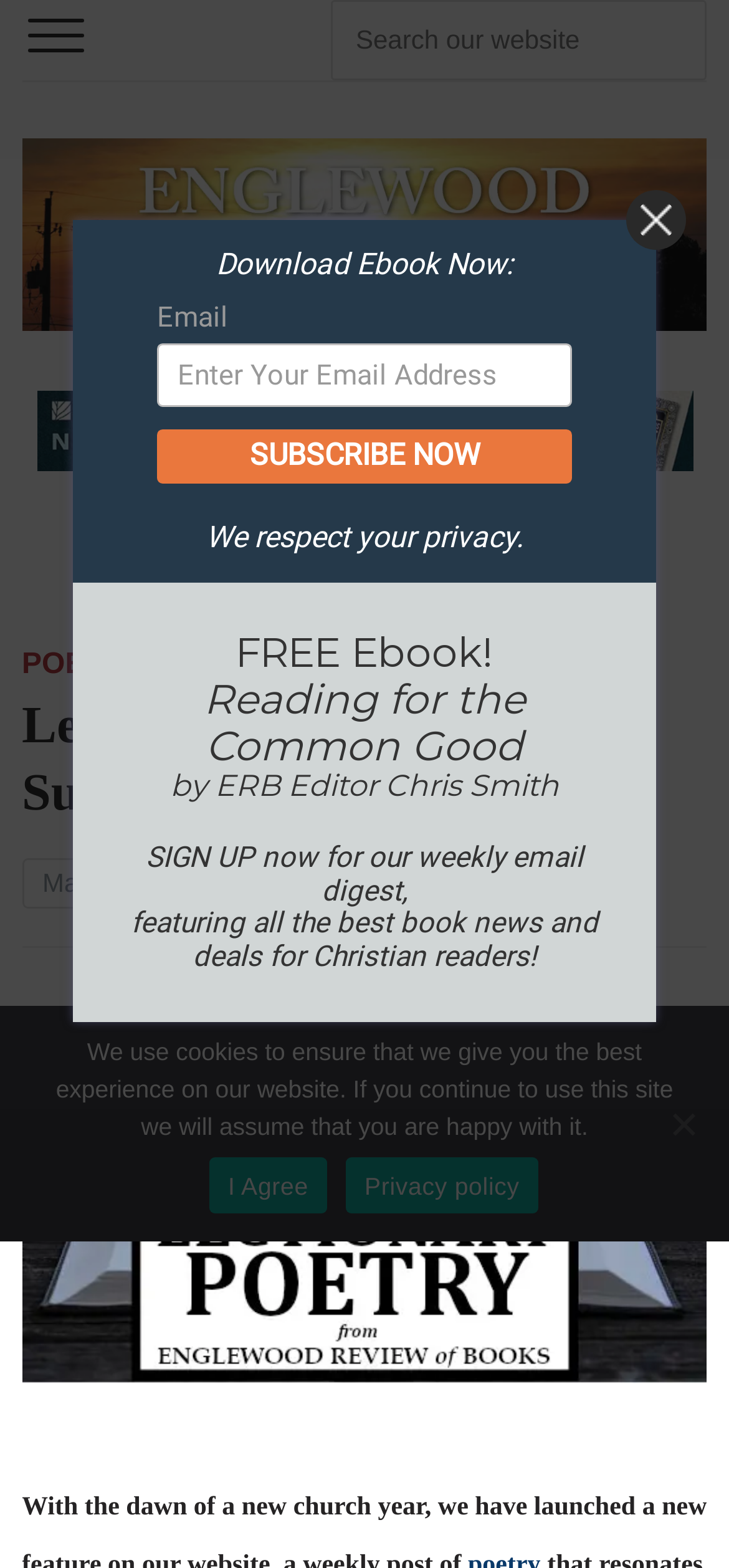What is the number of views of the Lectionary Poetry post?
Please answer the question with a detailed and comprehensive explanation.

I found the number of views by looking at the StaticText element with the text 'Views: 670', which is a child of the HeaderAsNonLandmark element.